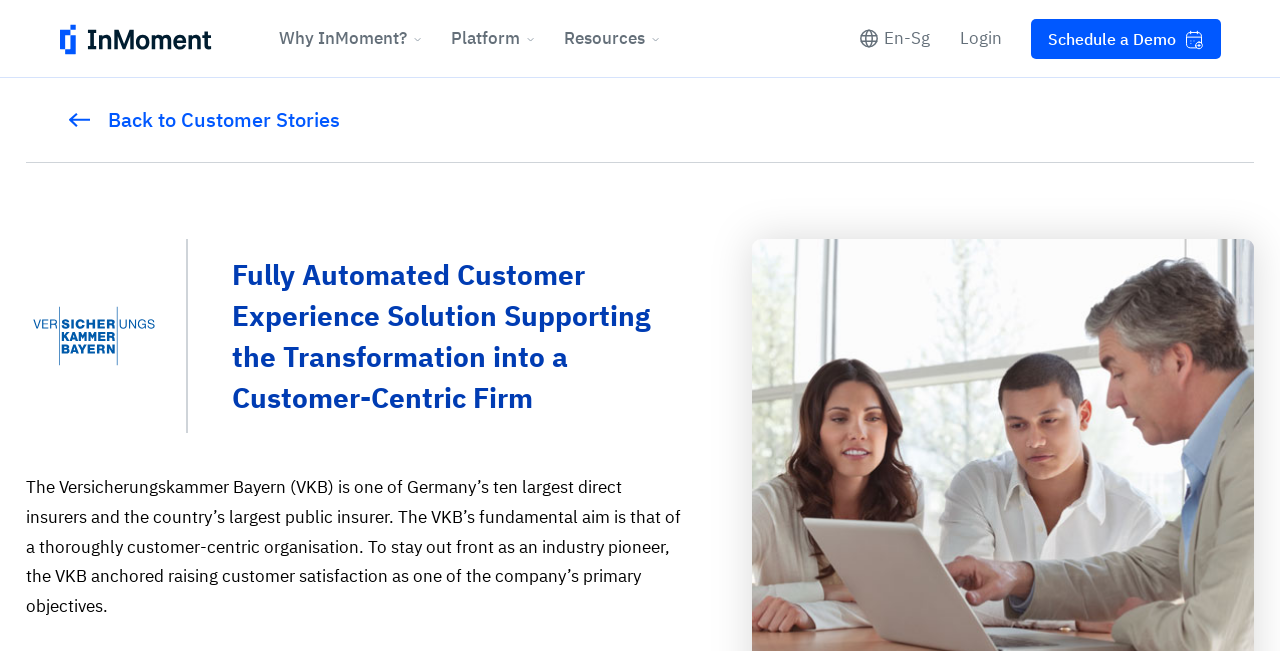Give a full account of the webpage's elements and their arrangement.

The webpage is about the Versicherungskammer Bayern (VKB), a German insurance company. At the top, there is a horizontal separator line. Below it, there is a link with an accompanying image on the left side of the page. To the right of the link, there are three buttons labeled "Why InMoment?", "Platform", and "Resources", each with a small image next to it. 

On the right side of the page, there are two more buttons, "En-Sg" and "Login", with an image each. Next to the "Login" button, there is a link to "Schedule a Demo" with an image on the right side. 

Below these elements, there is a link to "Back to Customer Stories" on the left side, which leads to a section with a heading that describes the VKB's customer experience solution. Below the heading, there is a paragraph of text that explains the VKB's goal of becoming a customer-centric organization and its objective to increase customer satisfaction.